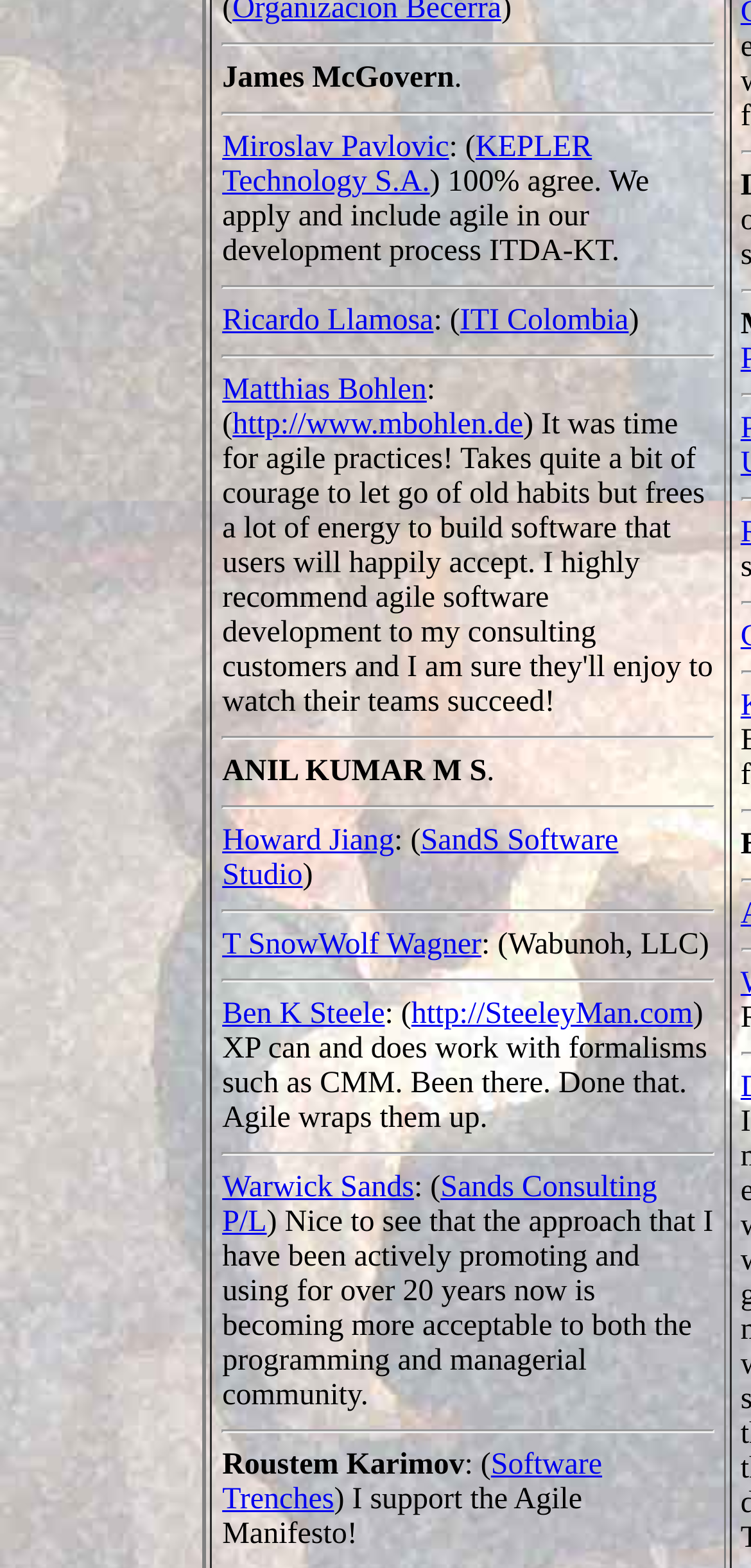How many people have expressed support for the Agile Manifesto?
Please utilize the information in the image to give a detailed response to the question.

By reading the text on the page, I see that at least two people, Roustem Karimov and Ben K Steele, have explicitly expressed support for the Agile Manifesto.